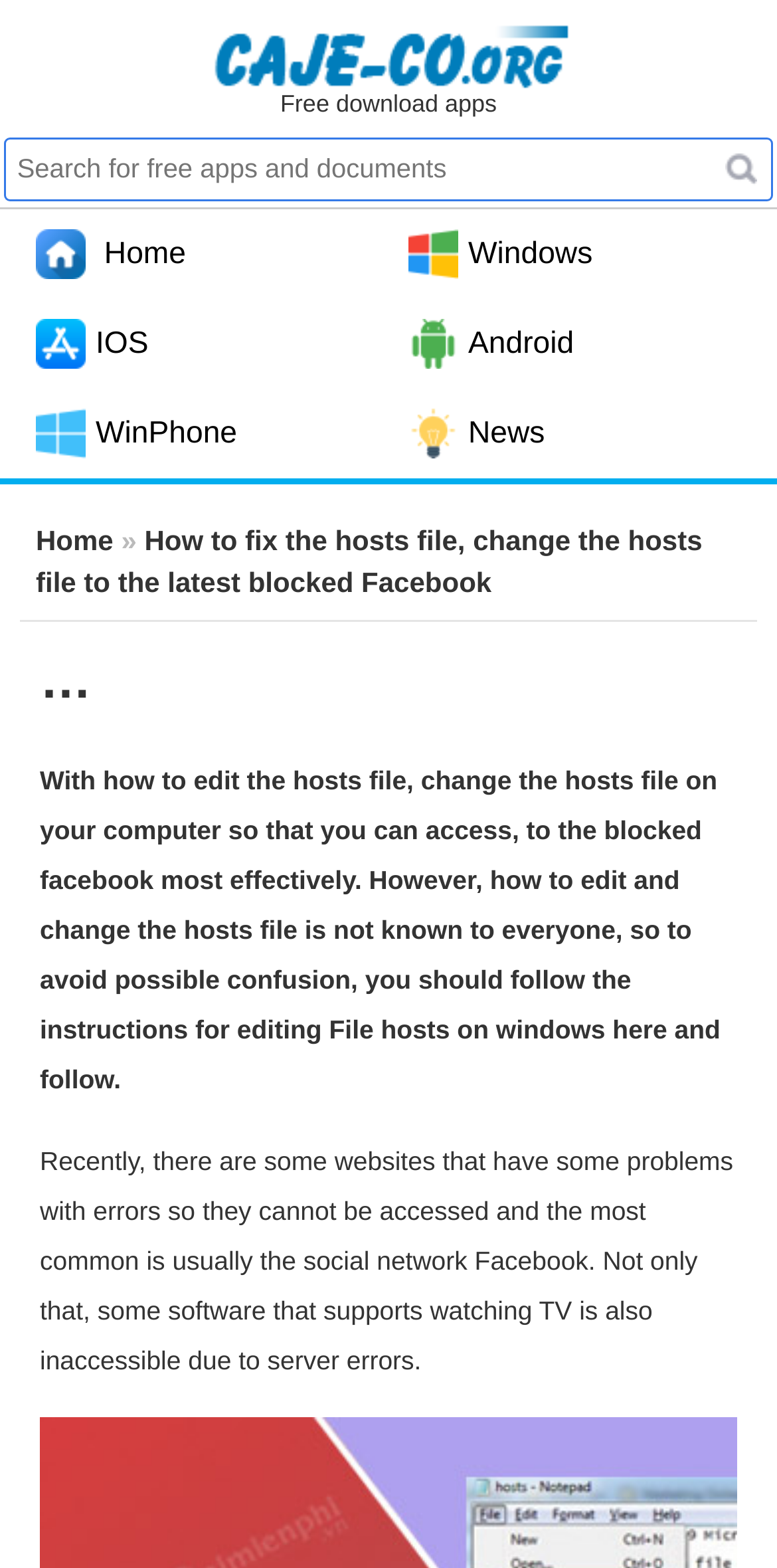Carefully examine the image and provide an in-depth answer to the question: How many search options are available?

There is only one search box available on the webpage, which allows users to search for free apps and documents.